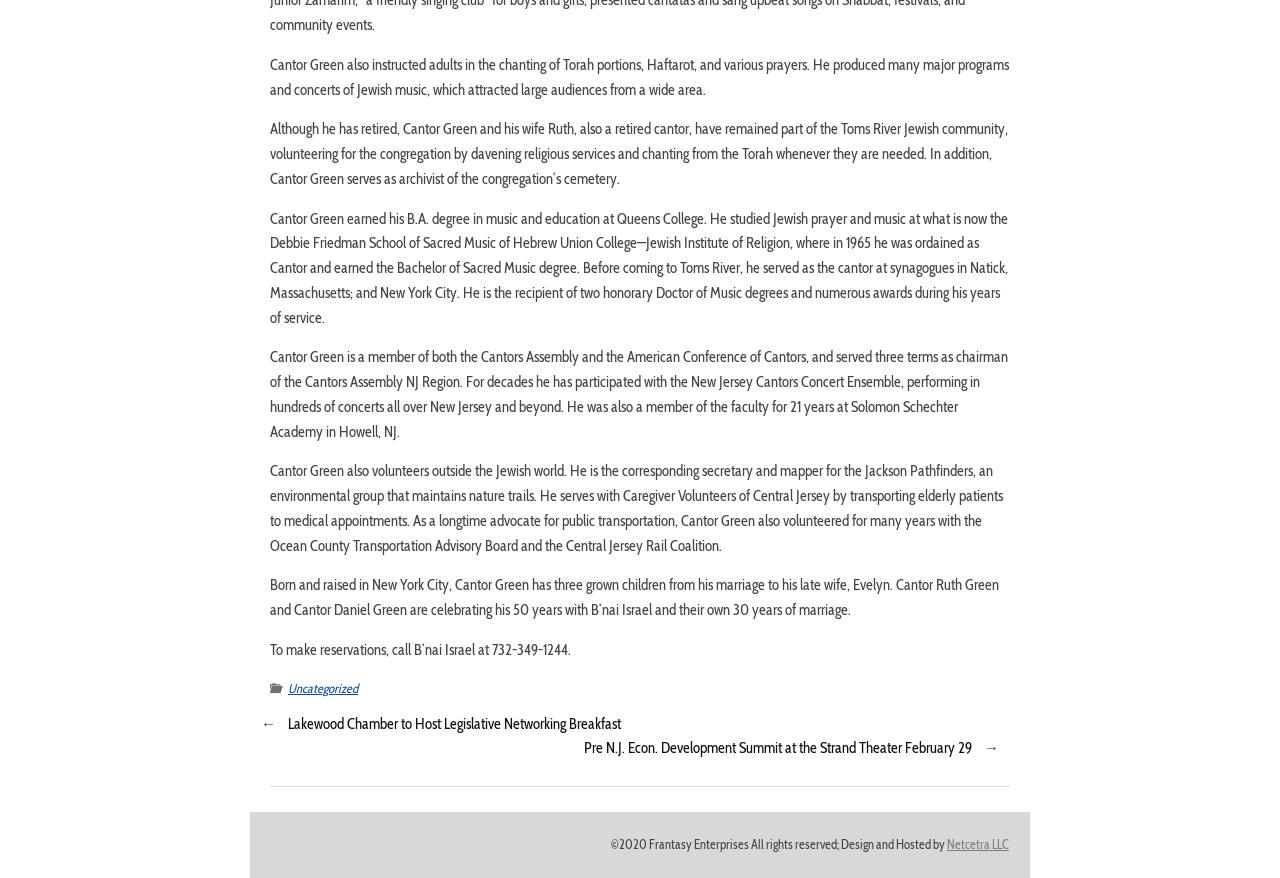Extract the bounding box coordinates for the HTML element that matches this description: "Uncategorized". The coordinates should be four float numbers between 0 and 1, i.e., [left, top, right, bottom].

[0.225, 0.775, 0.28, 0.792]